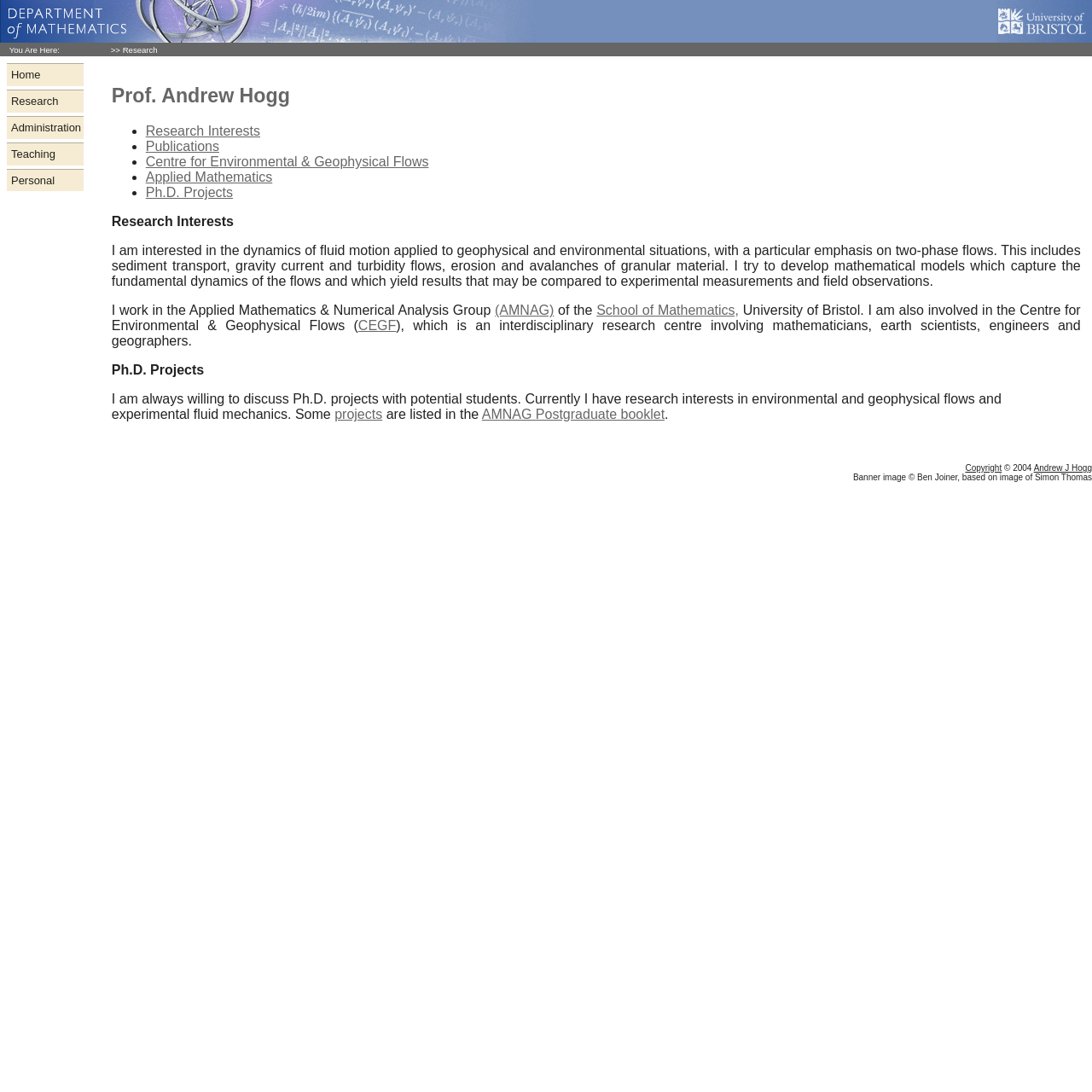Using the description "'64 MGB", predict the bounding box of the relevant HTML element.

None